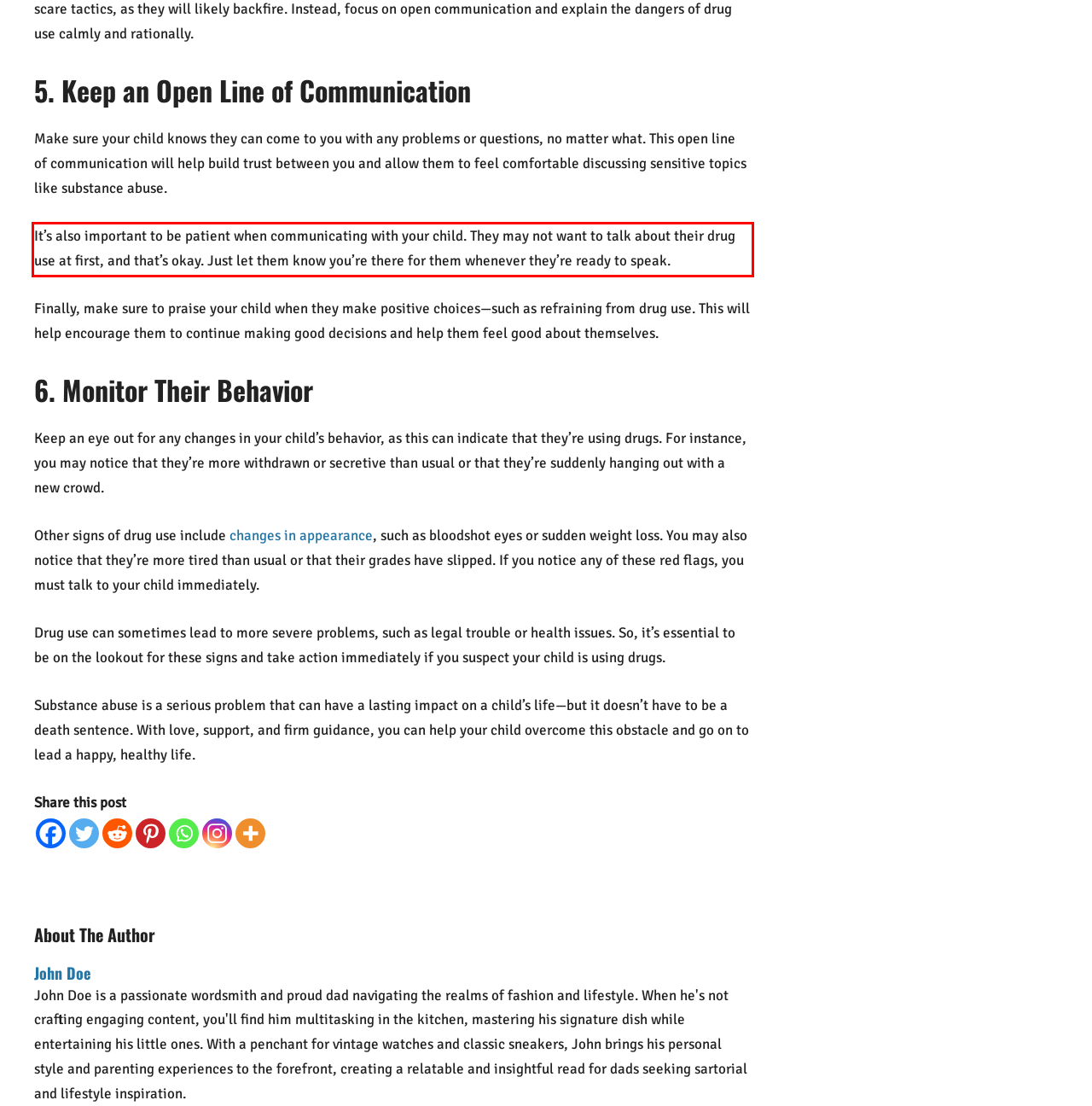Within the provided webpage screenshot, find the red rectangle bounding box and perform OCR to obtain the text content.

It’s also important to be patient when communicating with your child. They may not want to talk about their drug use at first, and that’s okay. Just let them know you’re there for them whenever they’re ready to speak.